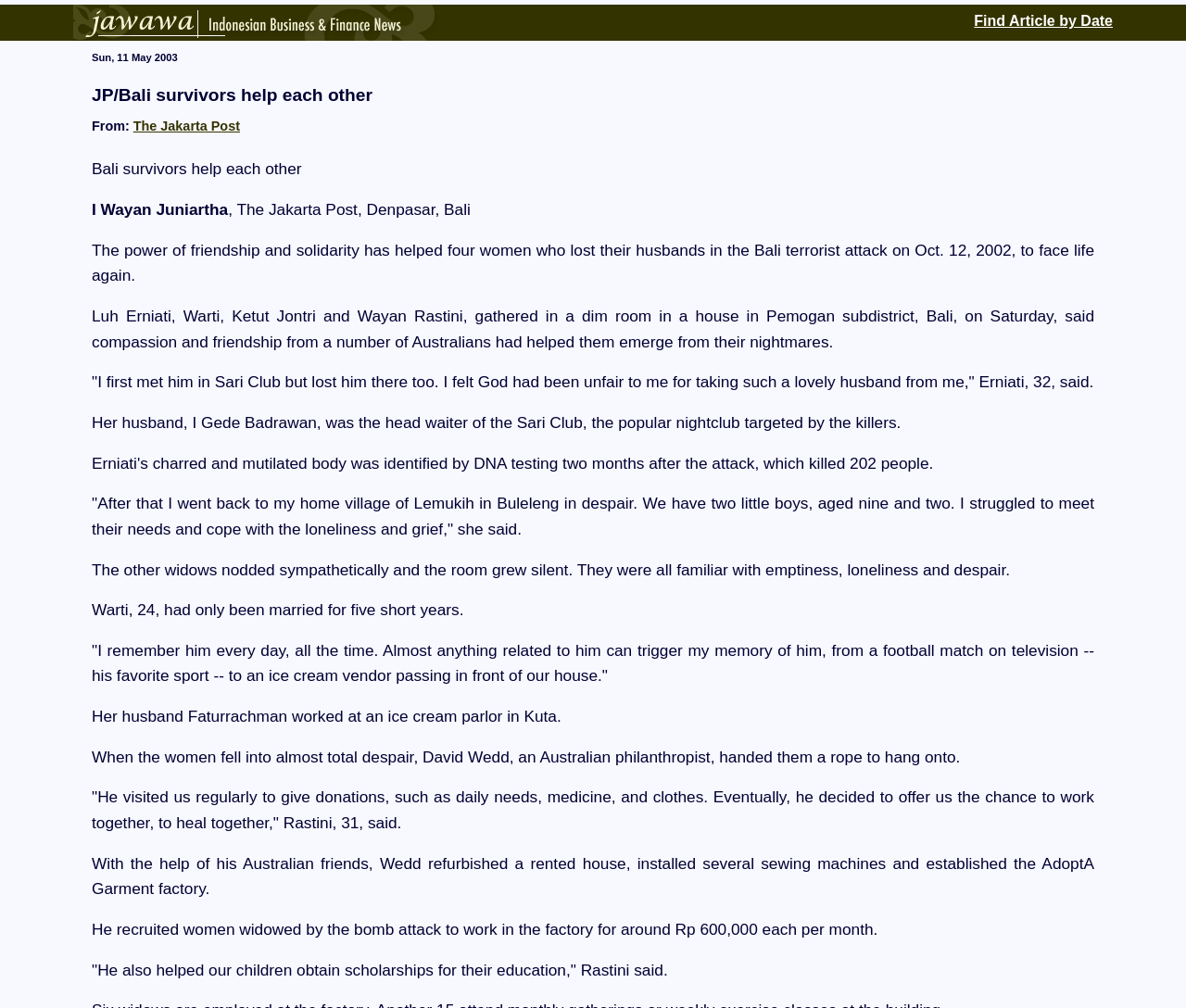Determine the bounding box coordinates of the UI element described below. Use the format (top-left x, top-left y, bottom-right x, bottom-right y) with floating point numbers between 0 and 1: About YTE Events

None